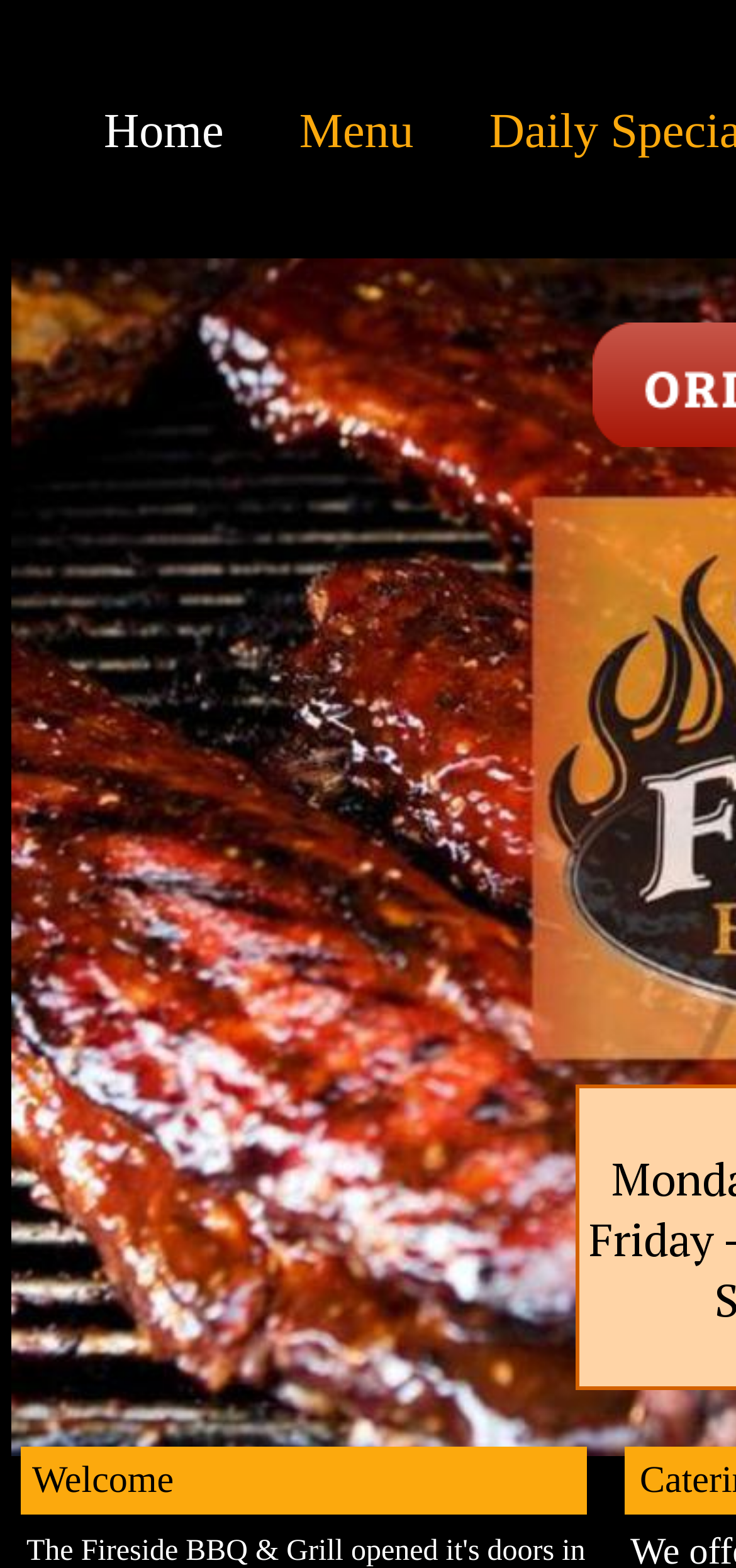How many tables are there on the webpage?
Give a single word or phrase answer based on the content of the image.

2